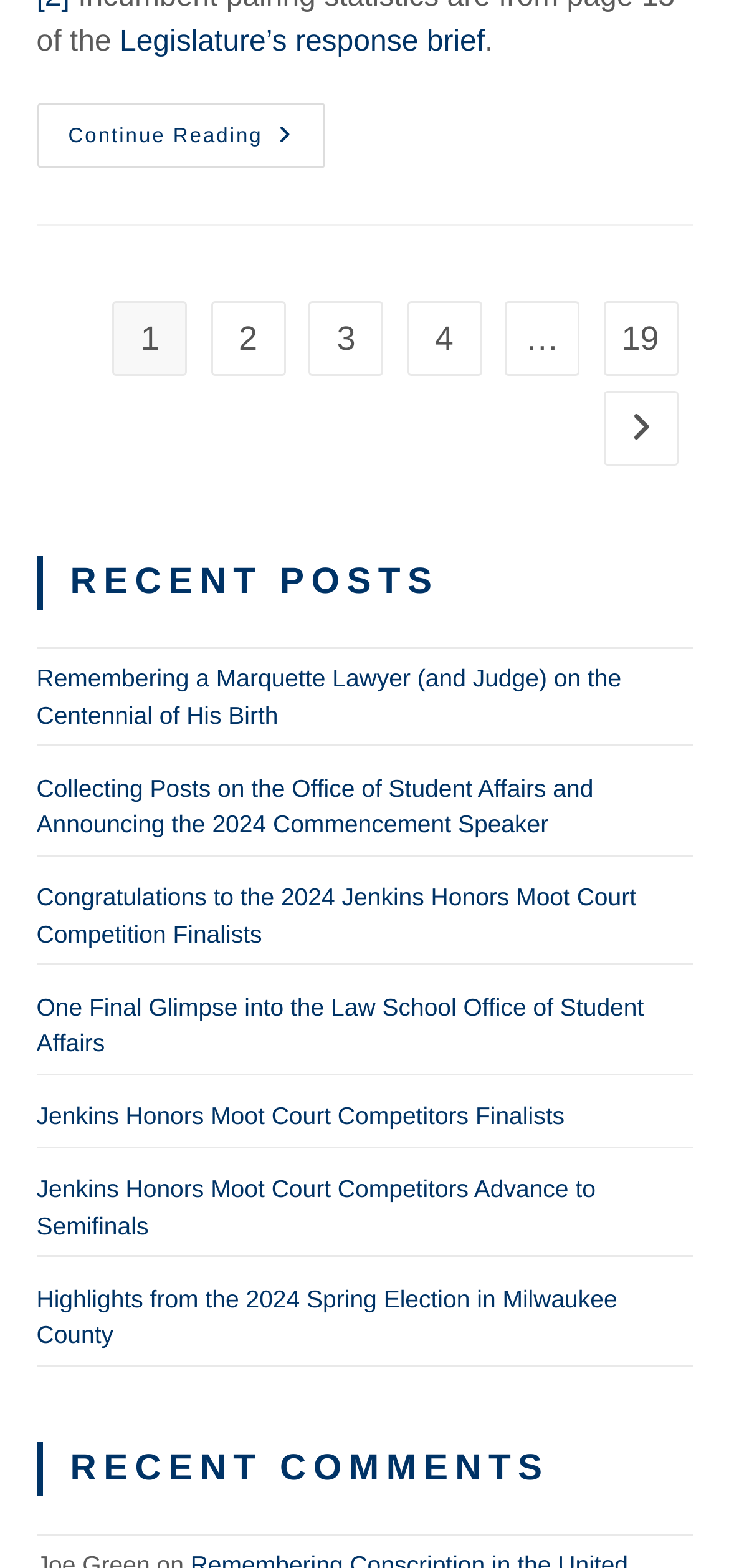Identify the bounding box coordinates for the UI element described by the following text: "Legislature’s response brief". Provide the coordinates as four float numbers between 0 and 1, in the format [left, top, right, bottom].

[0.164, 0.017, 0.665, 0.037]